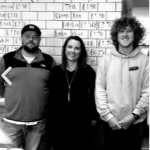What is the woman in the center wearing?
Based on the image, answer the question with a single word or brief phrase.

black outfit and a long necklace